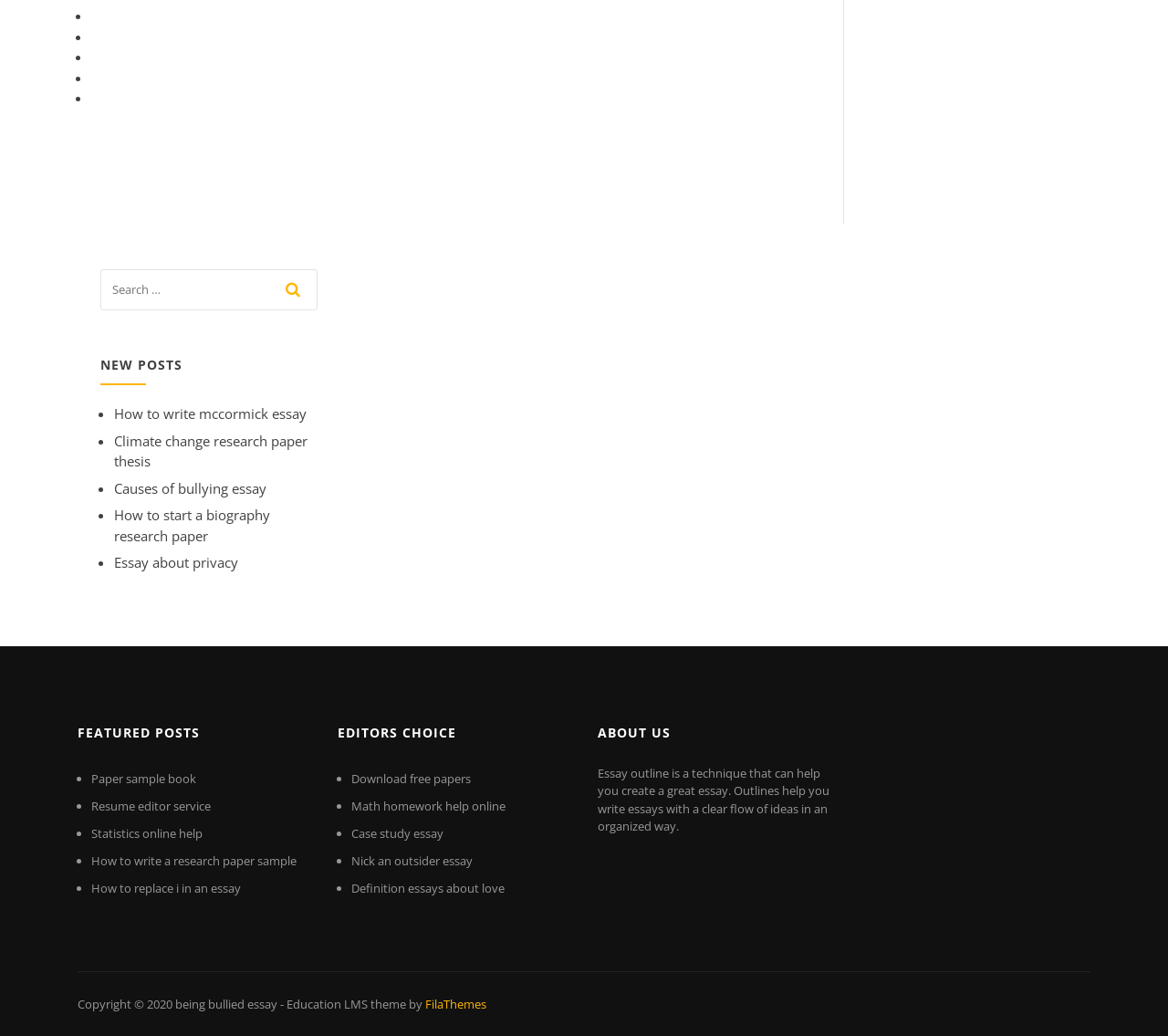Identify the bounding box coordinates for the region to click in order to carry out this instruction: "Contact the department". Provide the coordinates using four float numbers between 0 and 1, formatted as [left, top, right, bottom].

None